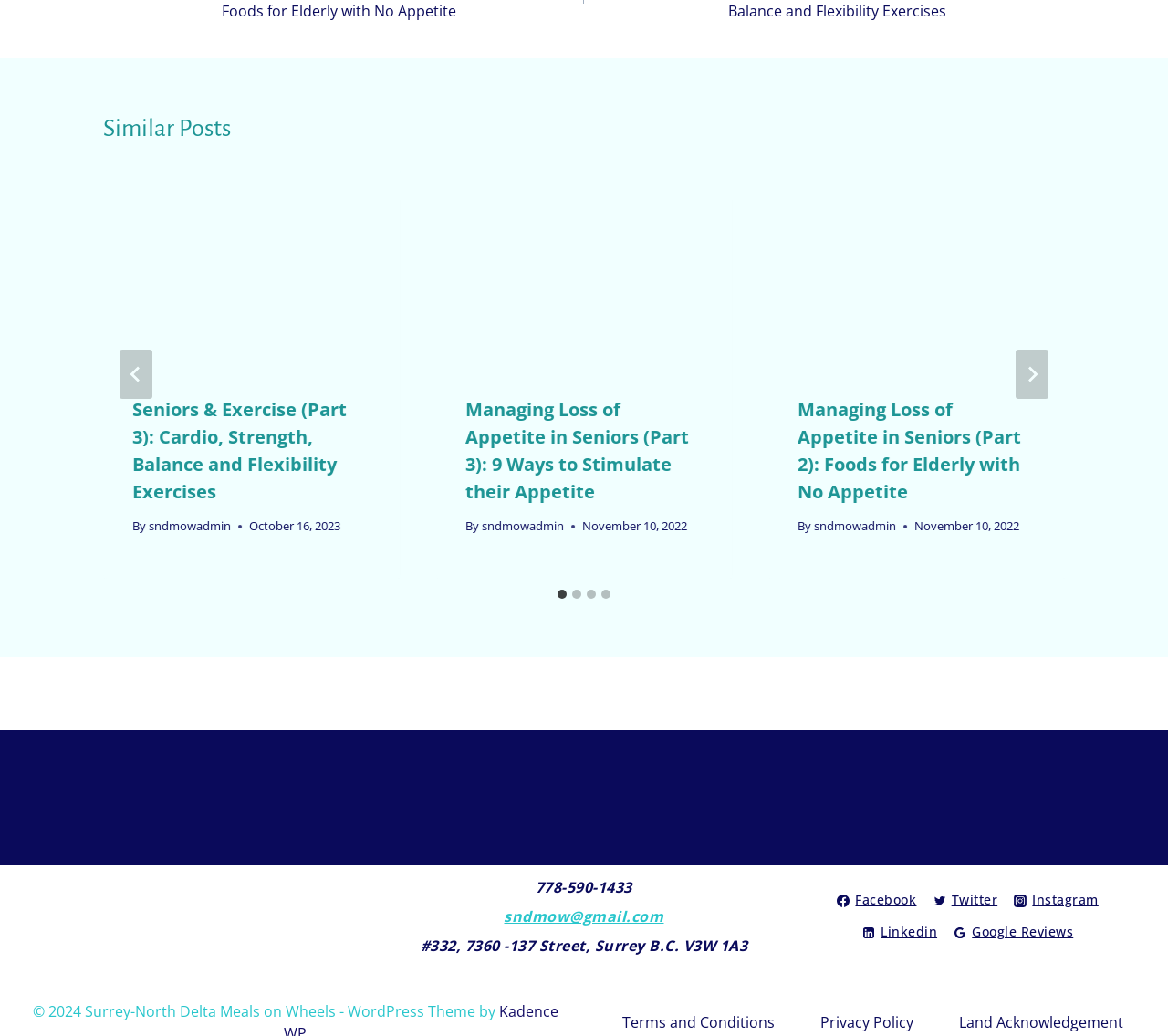Pinpoint the bounding box coordinates of the element that must be clicked to accomplish the following instruction: "contact". The coordinates should be in the format of four float numbers between 0 and 1, i.e., [left, top, right, bottom].

None